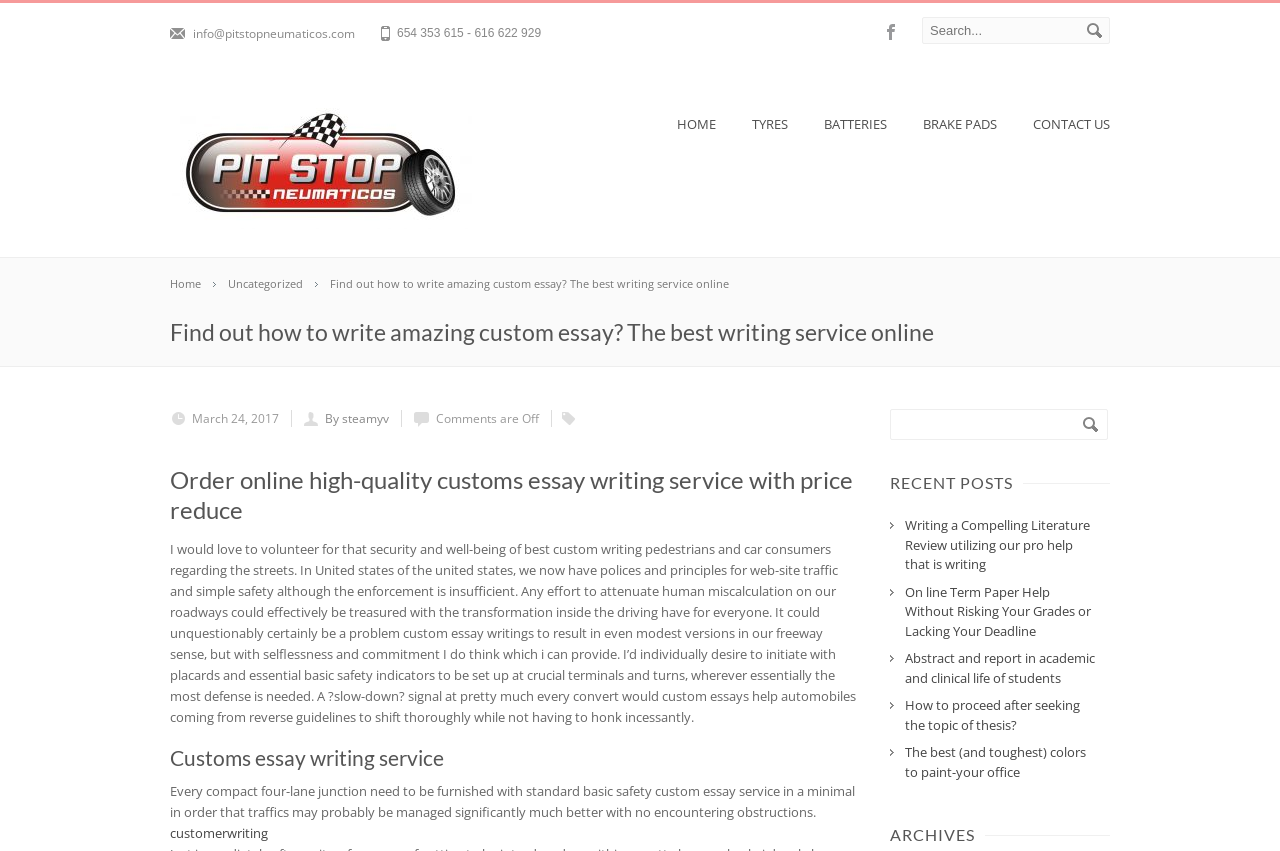Identify the bounding box coordinates of the HTML element based on this description: "Batteries".

[0.63, 0.116, 0.707, 0.175]